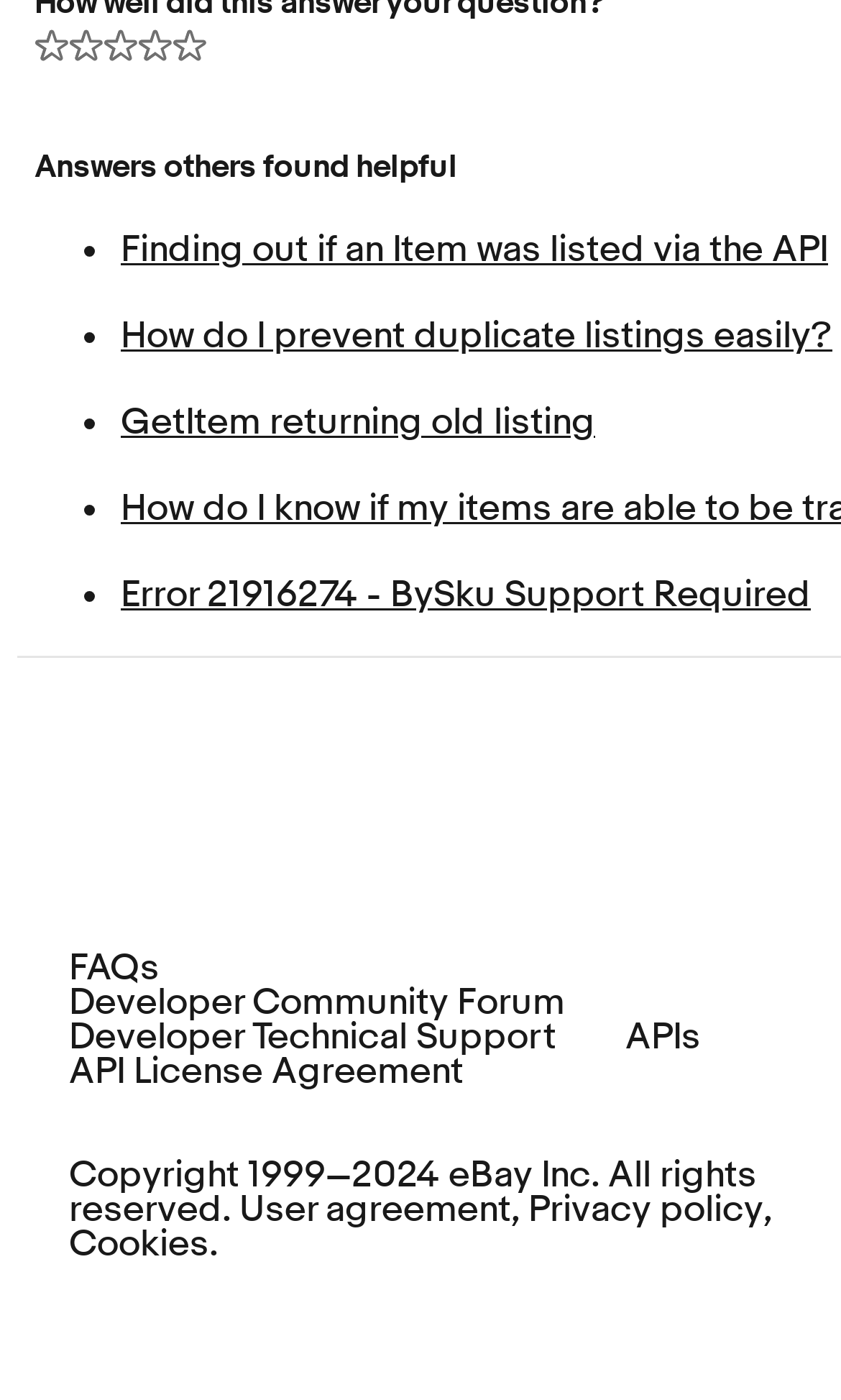Locate the bounding box coordinates of the clickable element to fulfill the following instruction: "View 'API License Agreement'". Provide the coordinates as four float numbers between 0 and 1 in the format [left, top, right, bottom].

[0.082, 0.753, 0.551, 0.778]